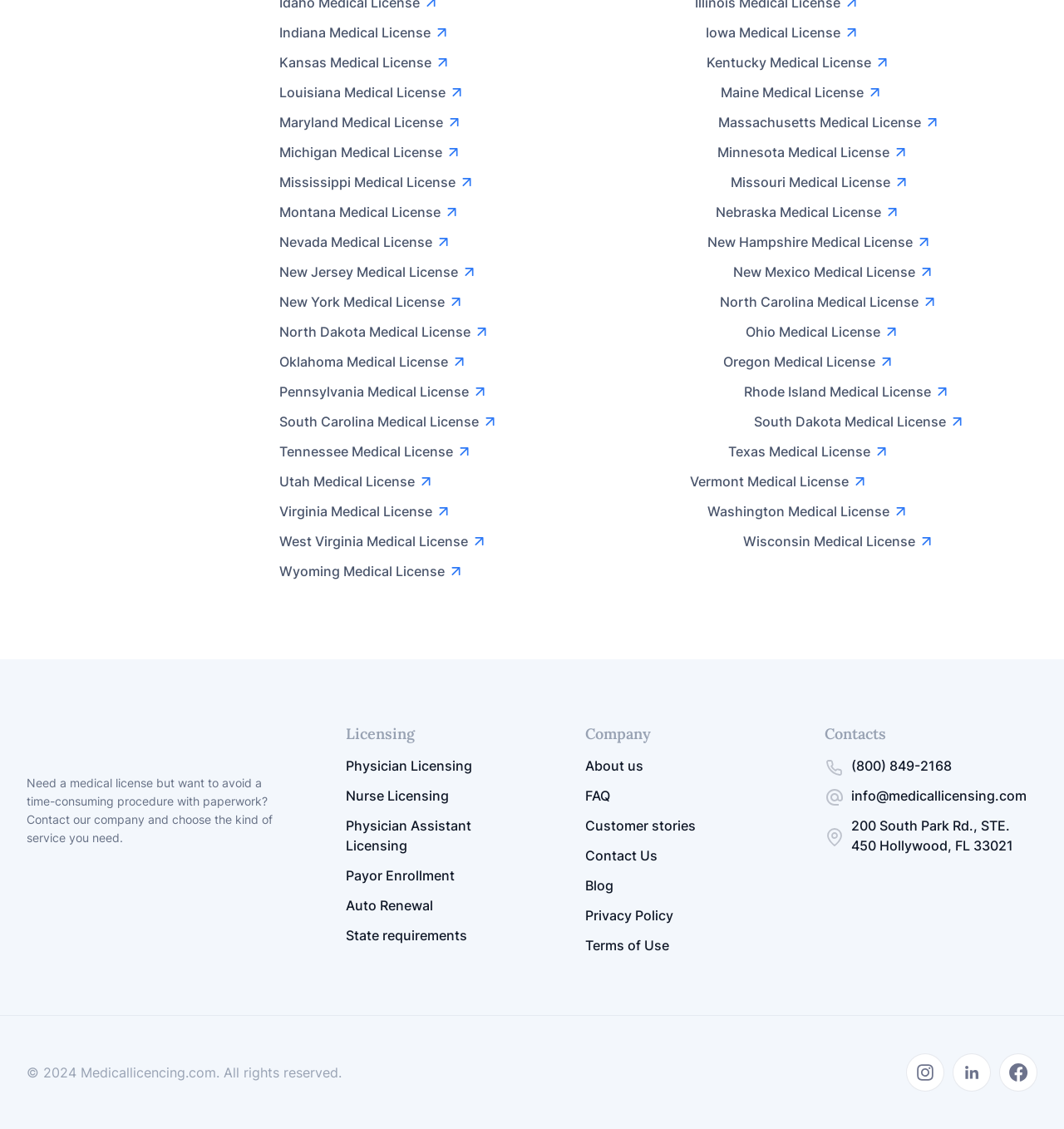Respond with a single word or short phrase to the following question: 
What services are offered by the company?

Licensing and enrollment